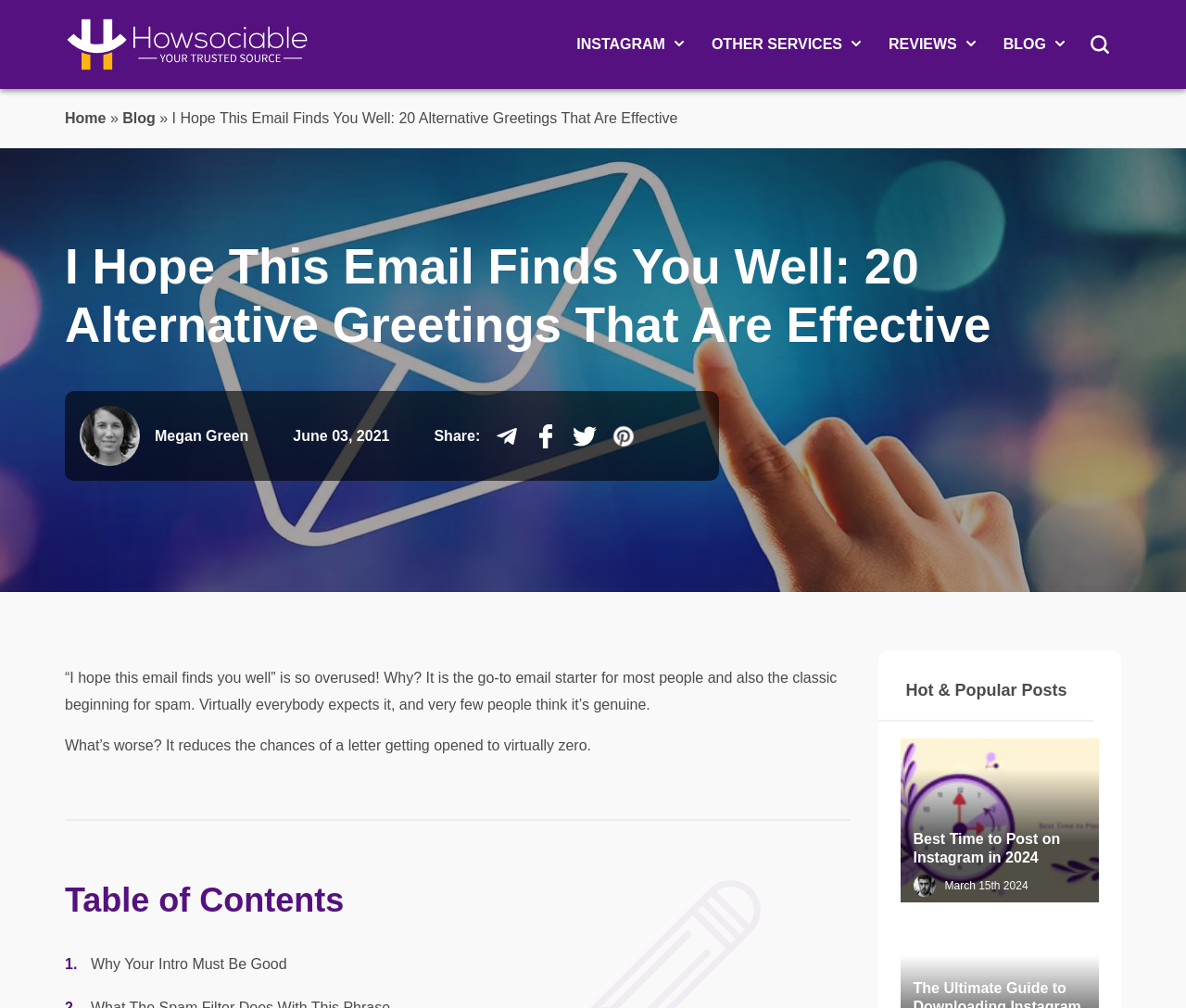Kindly determine the bounding box coordinates for the clickable area to achieve the given instruction: "Follow on social media".

None